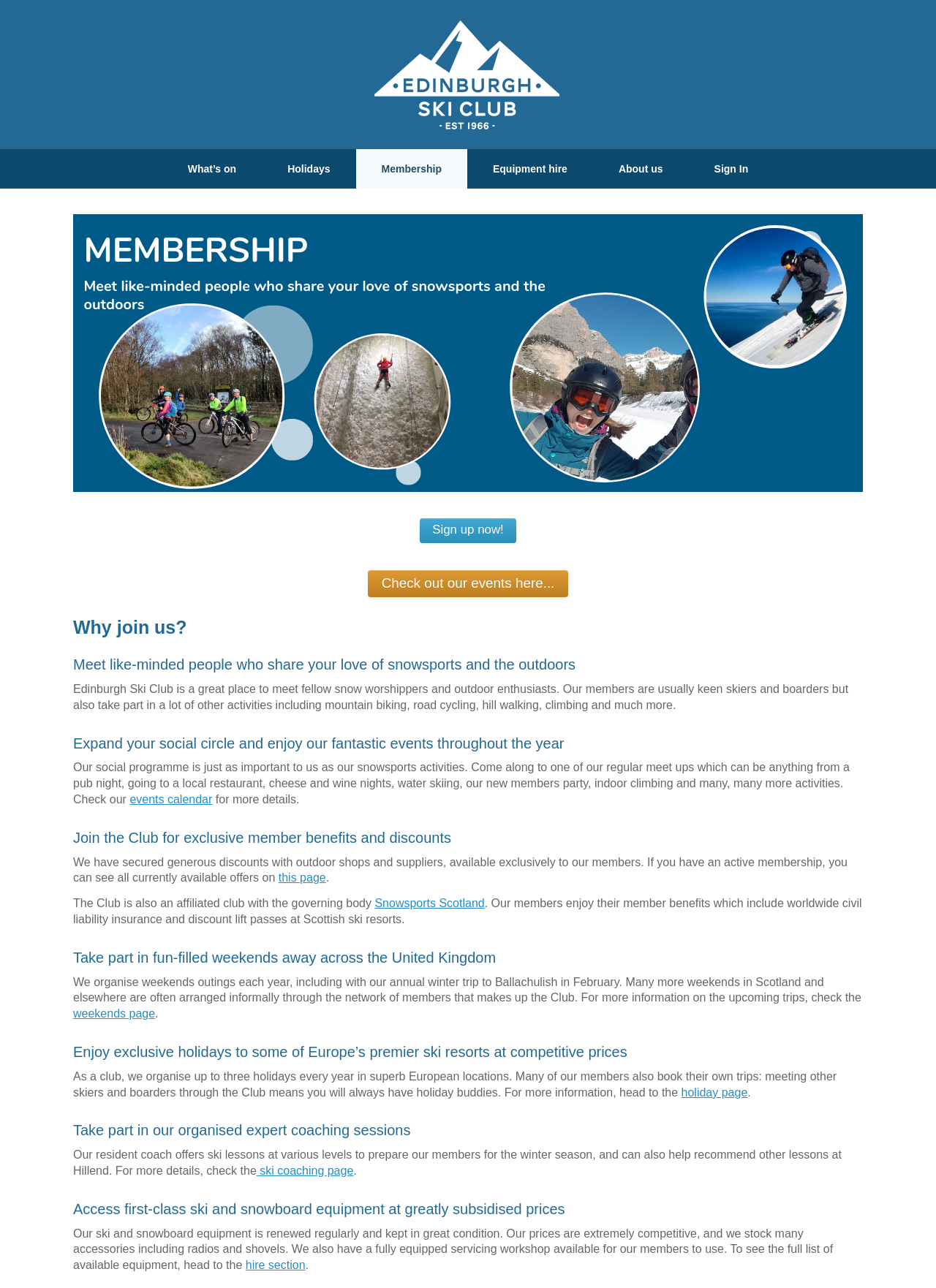What is the purpose of the club's social programme?
Answer the question with detailed information derived from the image.

The purpose of the club's social programme can be inferred from the text 'Expand your social circle and enjoy our fantastic events throughout the year', which suggests that the social programme is designed to help members meet new people and expand their social circle.